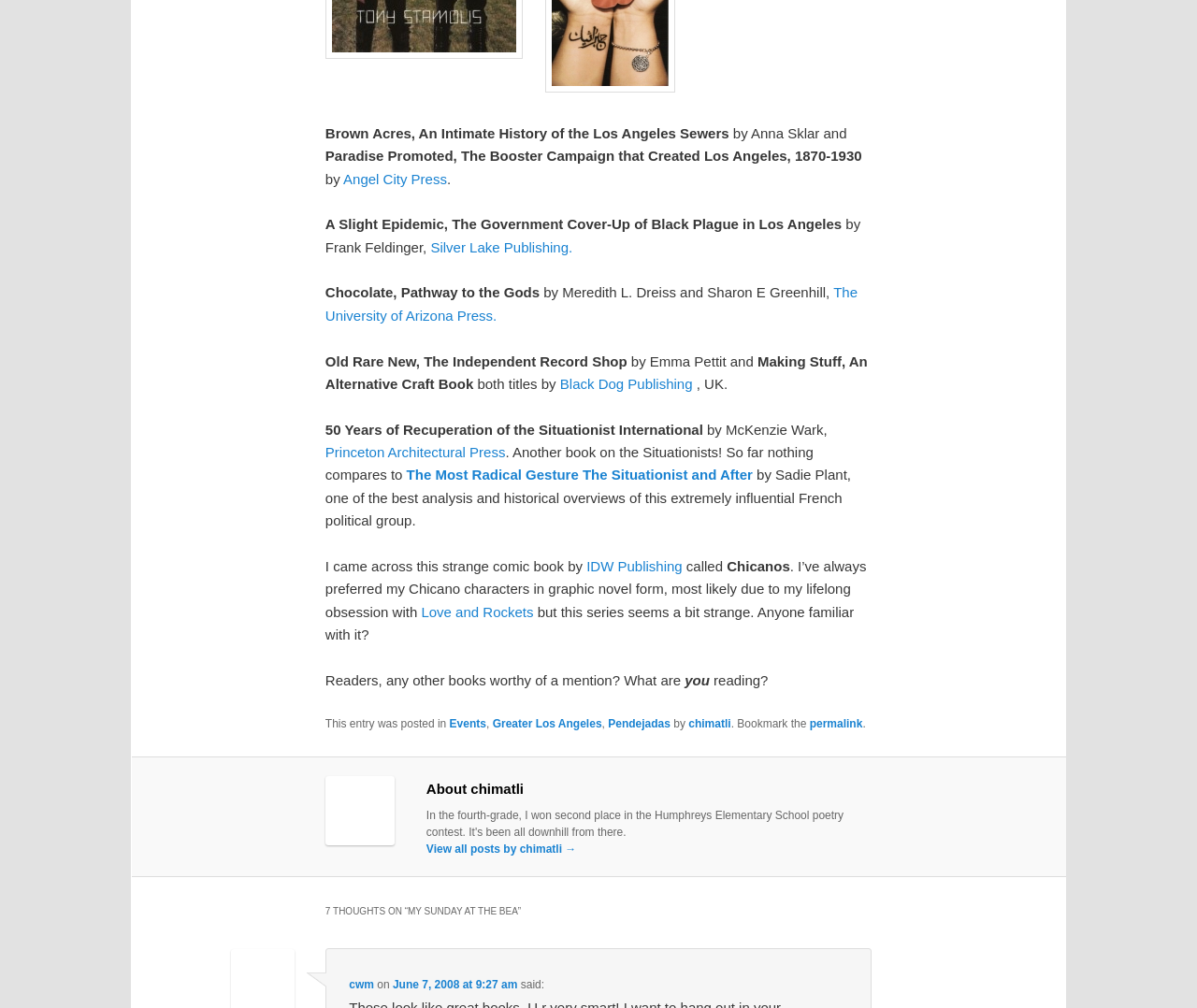Please provide the bounding box coordinates for the element that needs to be clicked to perform the following instruction: "Follow NatureScot on Facebook". The coordinates should be given as four float numbers between 0 and 1, i.e., [left, top, right, bottom].

None